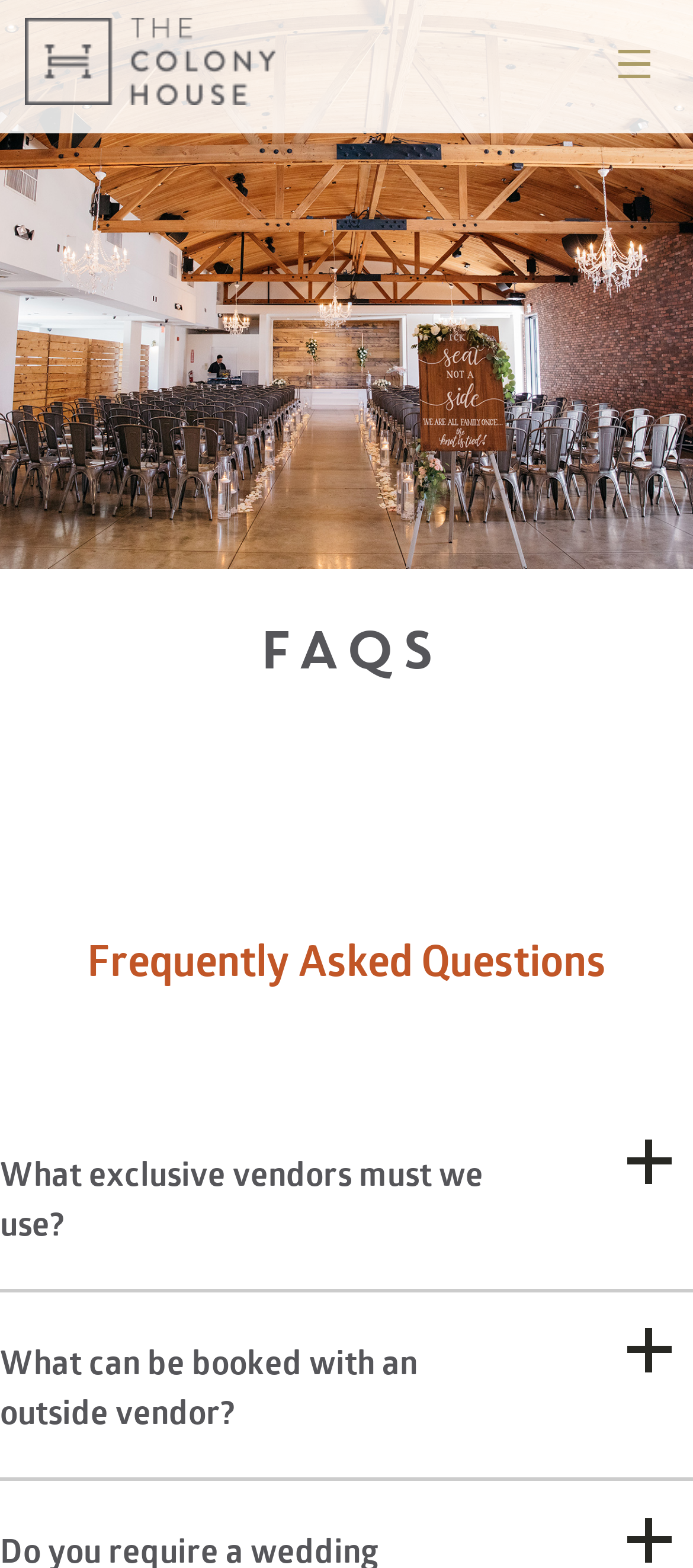From the given element description: "The Colony House", find the bounding box for the UI element. Provide the coordinates as four float numbers between 0 and 1, in the order [left, top, right, bottom].

[0.0, 0.011, 0.397, 0.067]